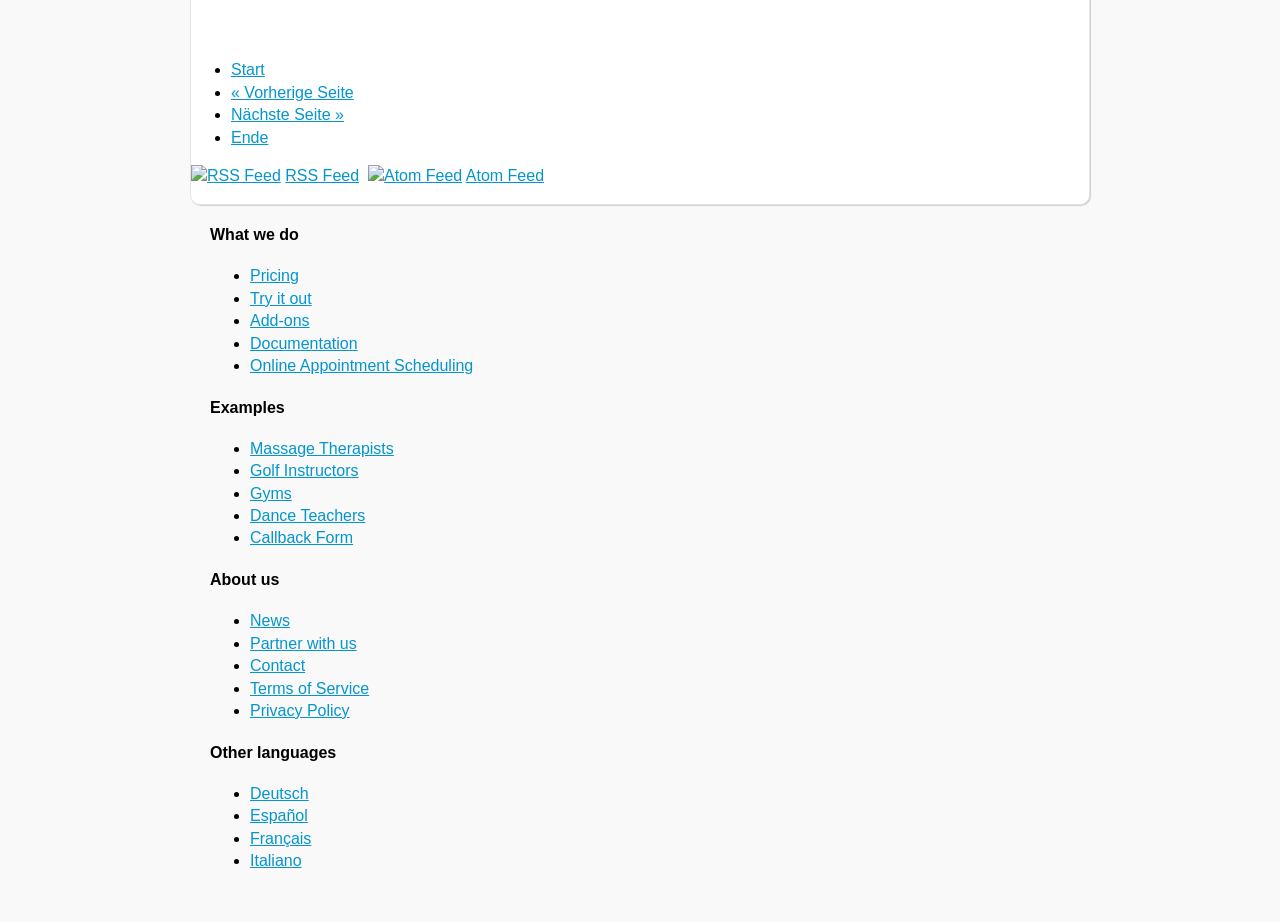Please locate the bounding box coordinates of the element that should be clicked to achieve the given instruction: "Go to 'Pricing'".

[0.195, 0.29, 0.234, 0.308]